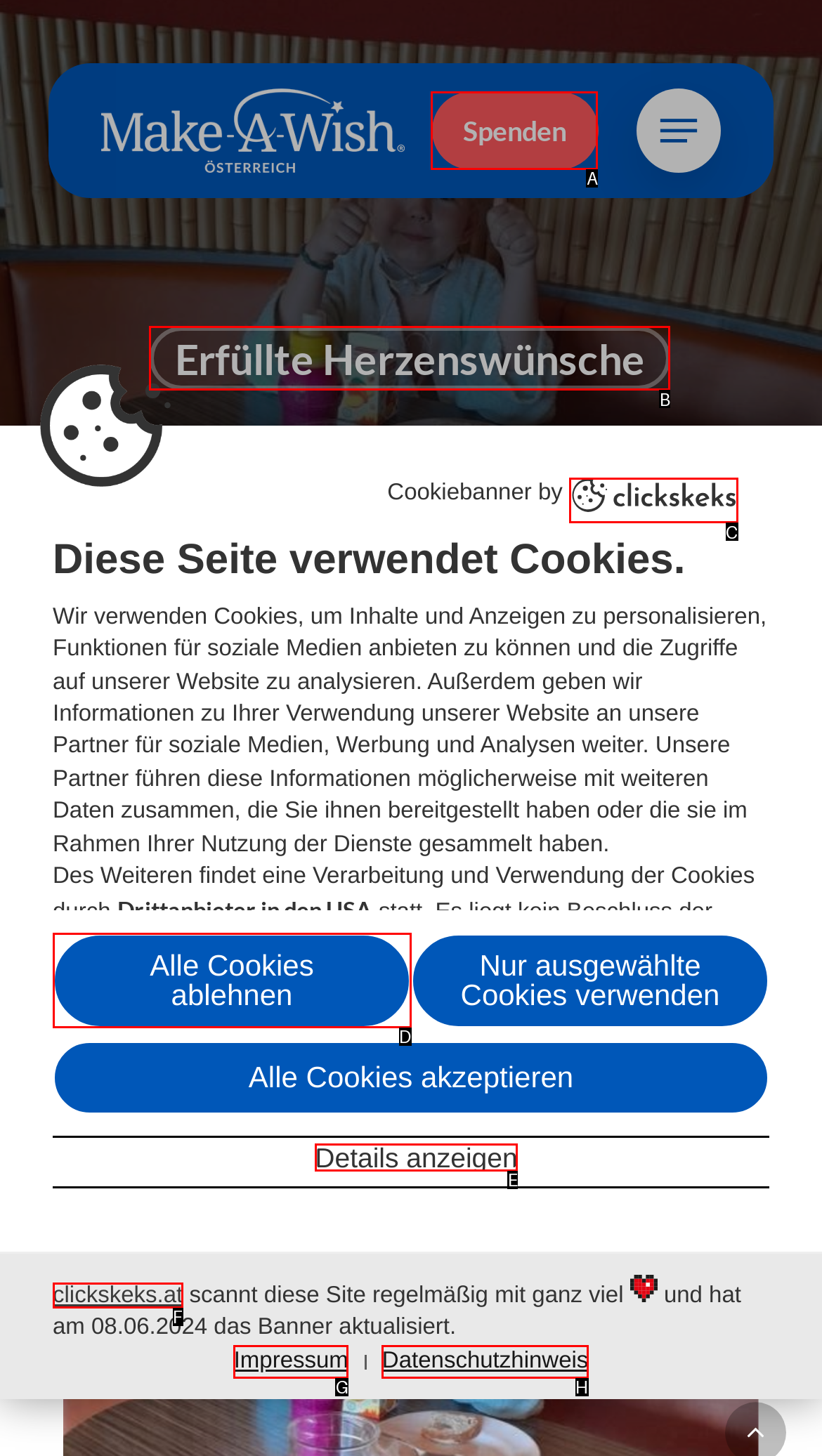Which option should be clicked to execute the following task: Read the Erfüllte Herzenswünsche article? Respond with the letter of the selected option.

B